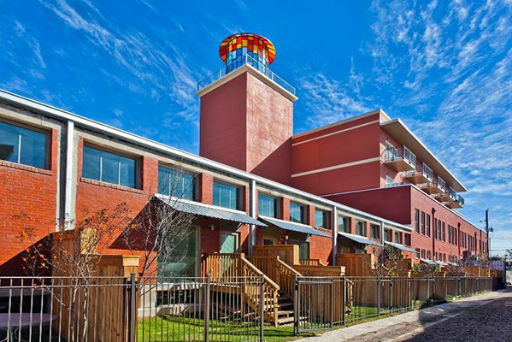Who designed the historic building? From the image, respond with a single word or brief phrase.

Atlee B. Ayres